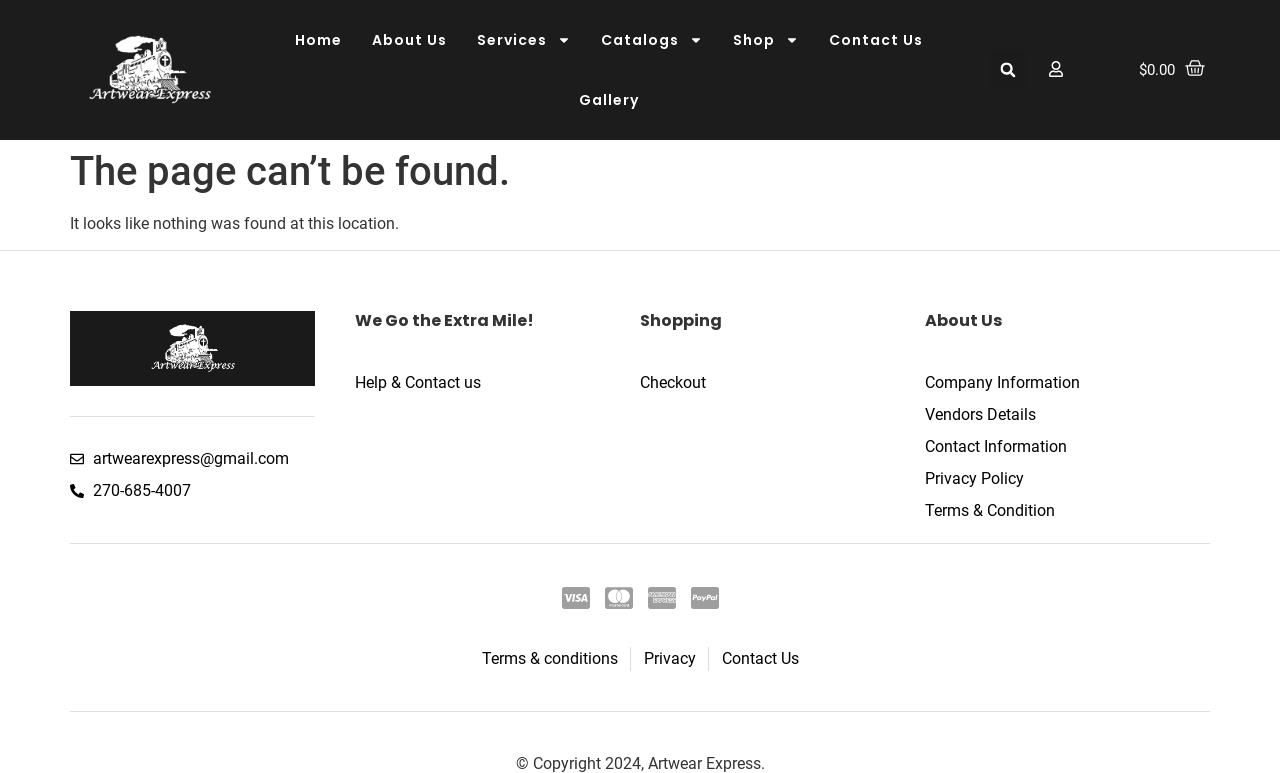What is the purpose of the 'Services' link?
Please provide a single word or phrase as your answer based on the image.

To access services provided by Artwear Express